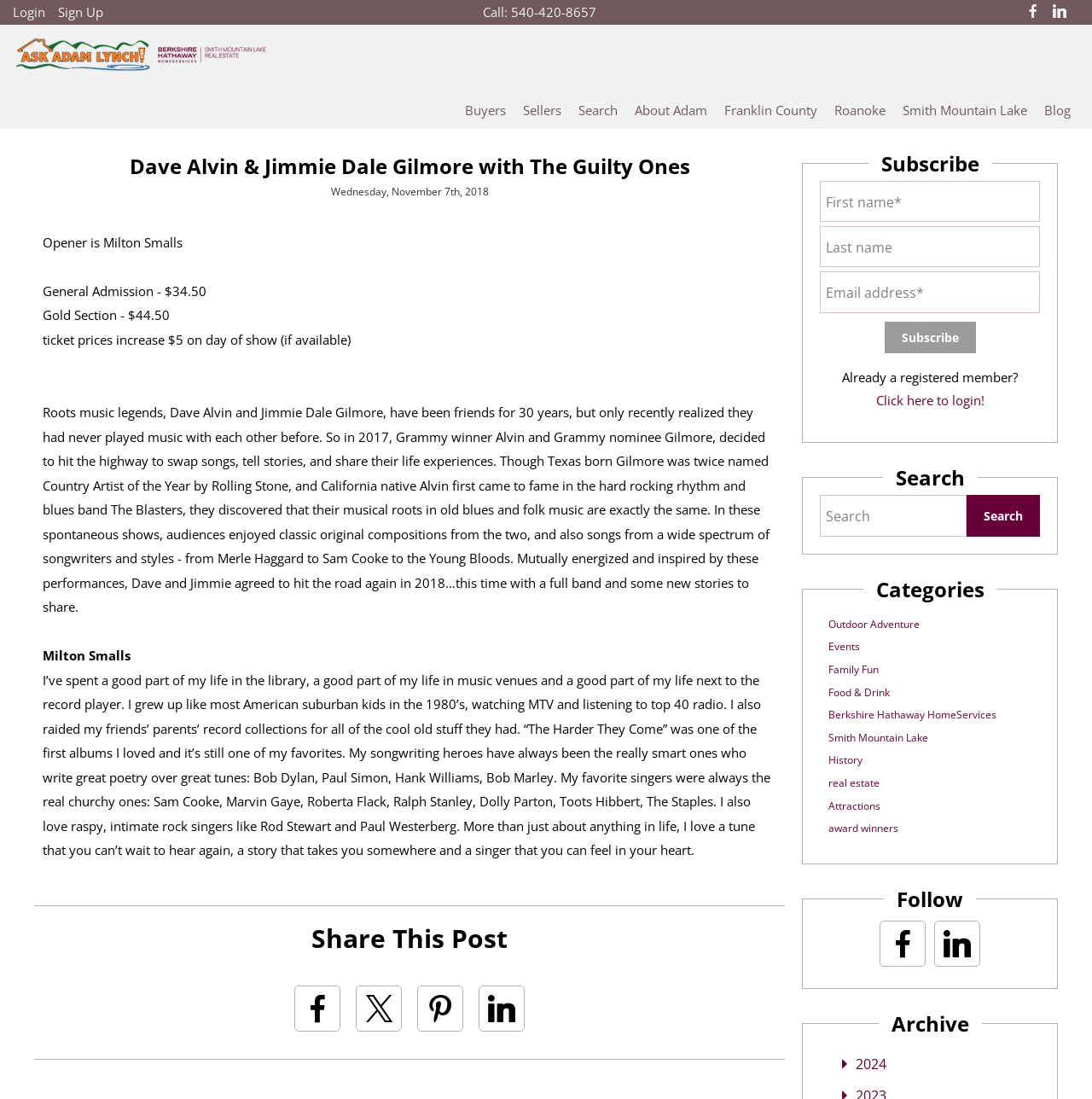Explain in detail what is displayed on the webpage.

This webpage is about an event featuring Dave Alvin and Jimmie Dale Gilmore with The Guilty Ones, and it appears to be hosted by Berkshire Hathaway HomeServices Smith Mountain Lake Real Estate. At the top of the page, there are links to "Login" and "Sign Up" on the left, and social media links to Facebook and LinkedIn on the right. Below these links, there is a section with a phone number and a call-to-action to visit the real estate company's website.

The main content of the page is divided into several sections. The first section displays the event details, including the date, time, and ticket prices. There is also a brief description of the event, which mentions that Dave Alvin and Jimmie Dale Gilmore are friends who have never played music together before and will be sharing their life experiences and music.

Below the event details, there is a section about the opener, Milton Smalls, which includes a brief bio and a quote about his songwriting heroes. Following this section, there is a "Share This Post" section with links to share the event on Facebook, X, Pinterest, and LinkedIn.

On the right side of the page, there are several sections, including a "Subscribe" section where visitors can enter their name and email address to subscribe to a newsletter. There is also a "Search" section, a "Categories" section with links to various topics such as outdoor adventure, events, and real estate, and a "Follow" section with links to the real estate company's social media profiles.

At the bottom of the page, there is an "Archive" section with links to previous years, and a section with a Facebook icon and a LinkedIn icon. Overall, the page has a clean and organized layout, with clear headings and concise text.